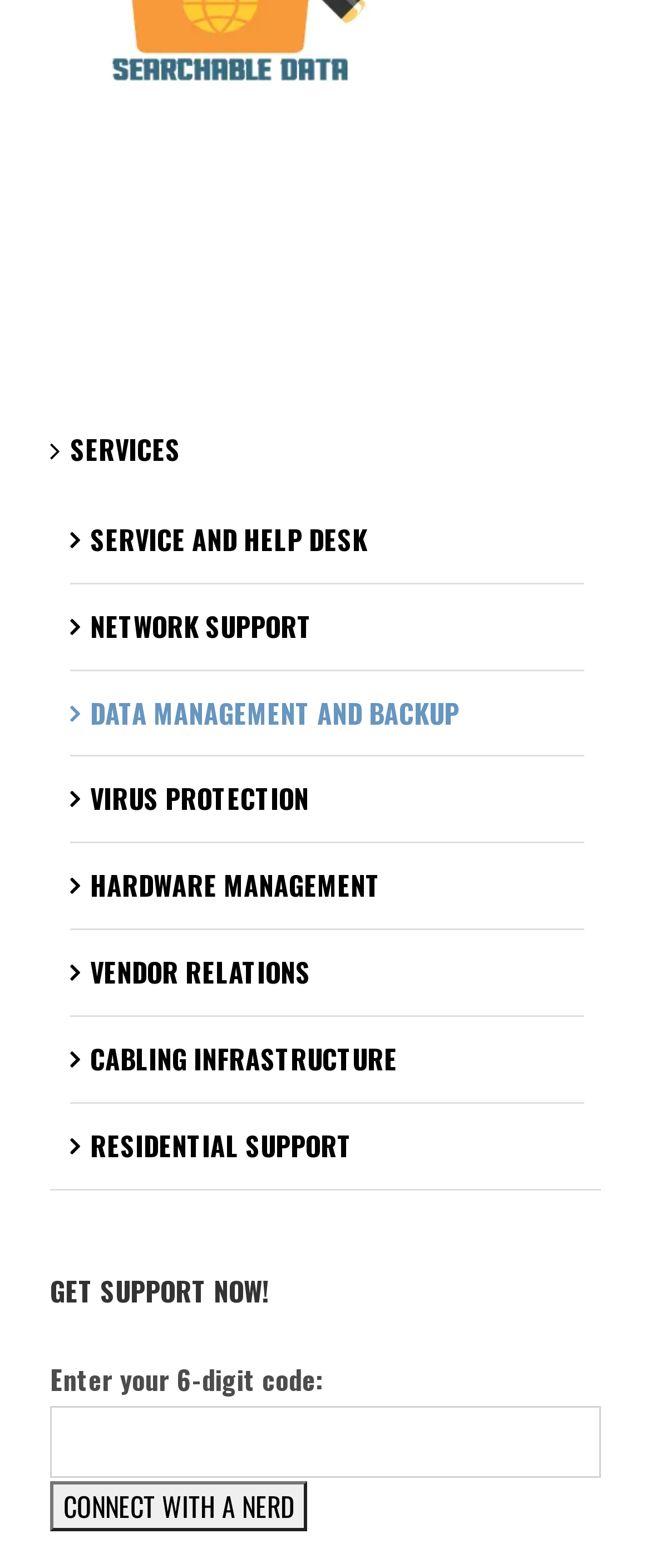What is the first service listed?
Refer to the image and respond with a one-word or short-phrase answer.

SERVICES